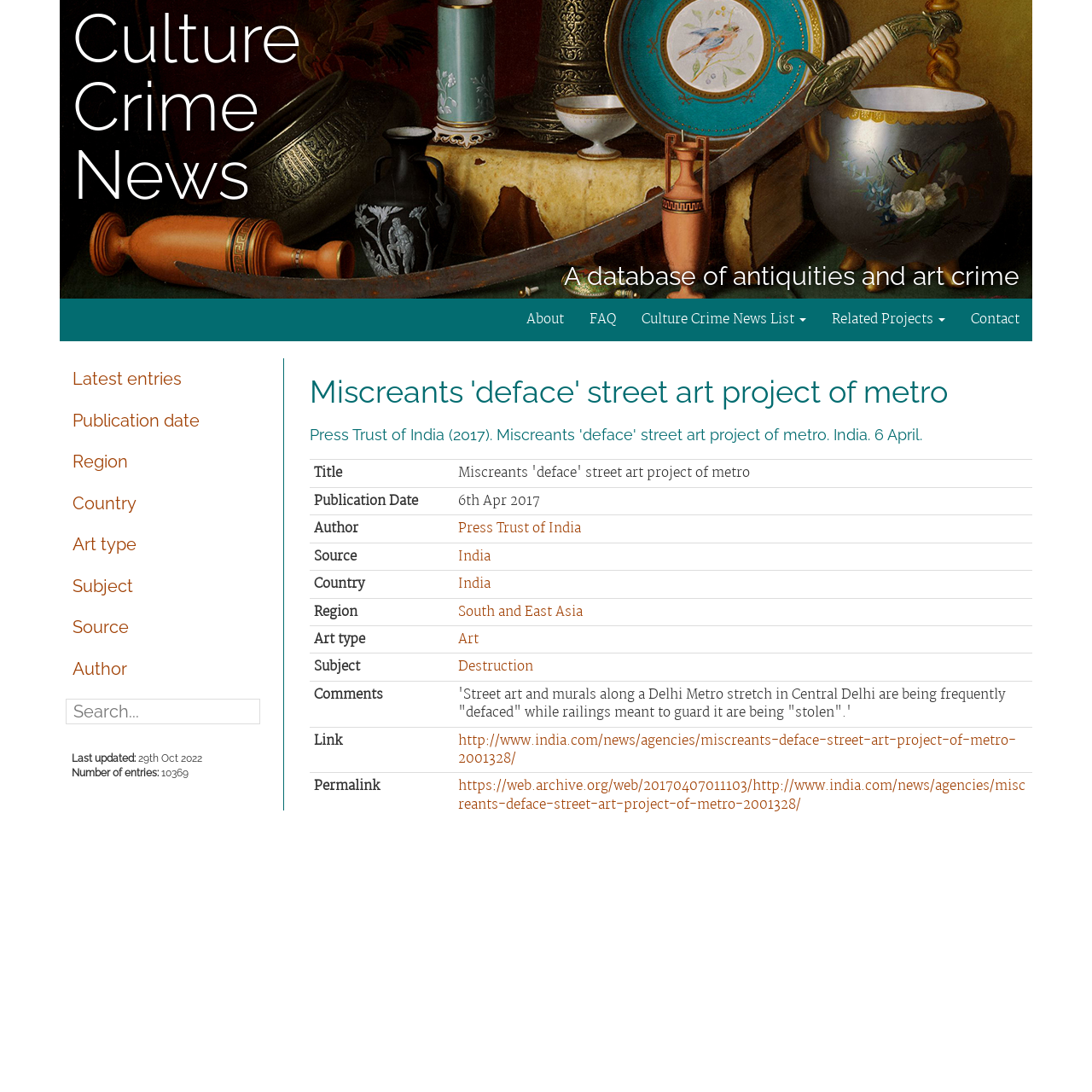Indicate the bounding box coordinates of the element that must be clicked to execute the instruction: "View the latest entries". The coordinates should be given as four float numbers between 0 and 1, i.e., [left, top, right, bottom].

[0.055, 0.328, 0.178, 0.366]